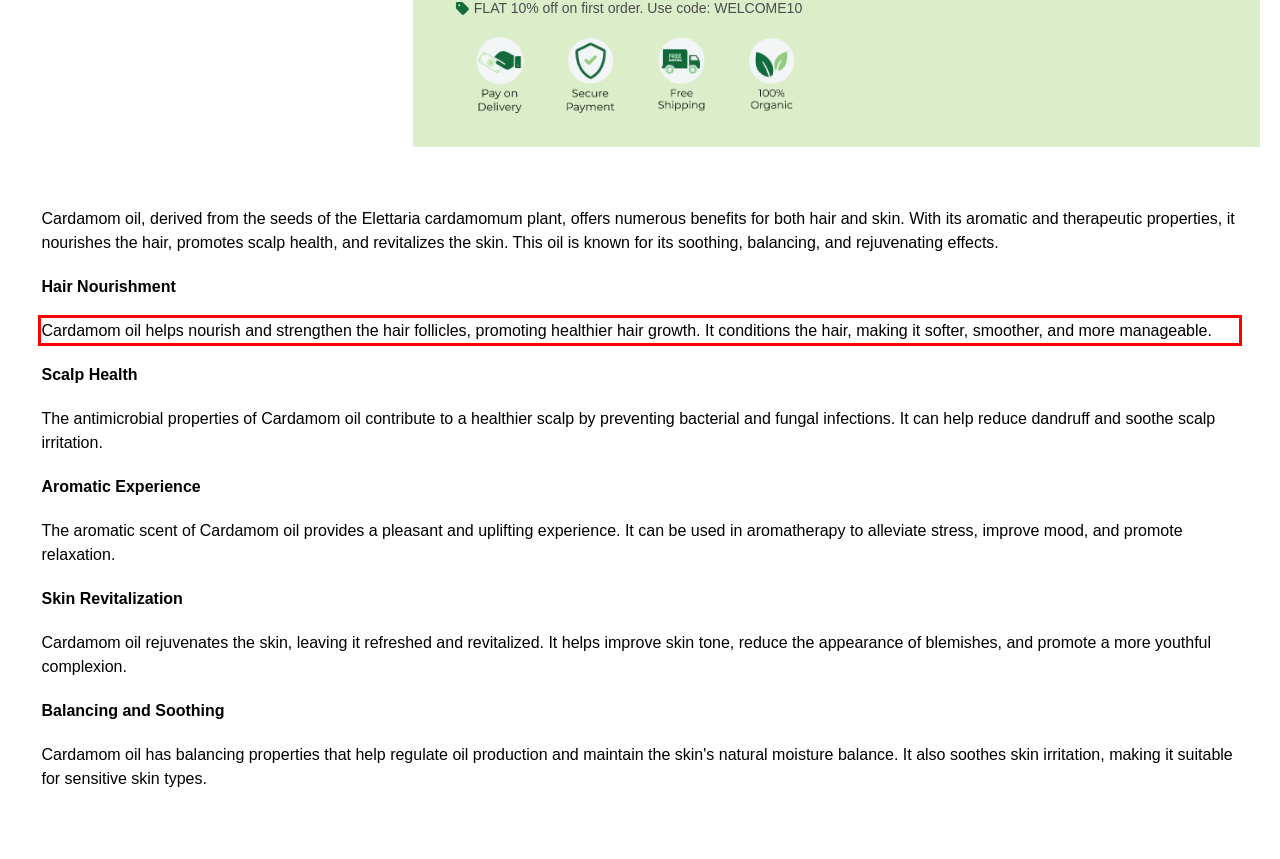Given a screenshot of a webpage containing a red bounding box, perform OCR on the text within this red bounding box and provide the text content.

Cardamom oil helps nourish and strengthen the hair follicles, promoting healthier hair growth. It conditions the hair, making it softer, smoother, and more manageable.